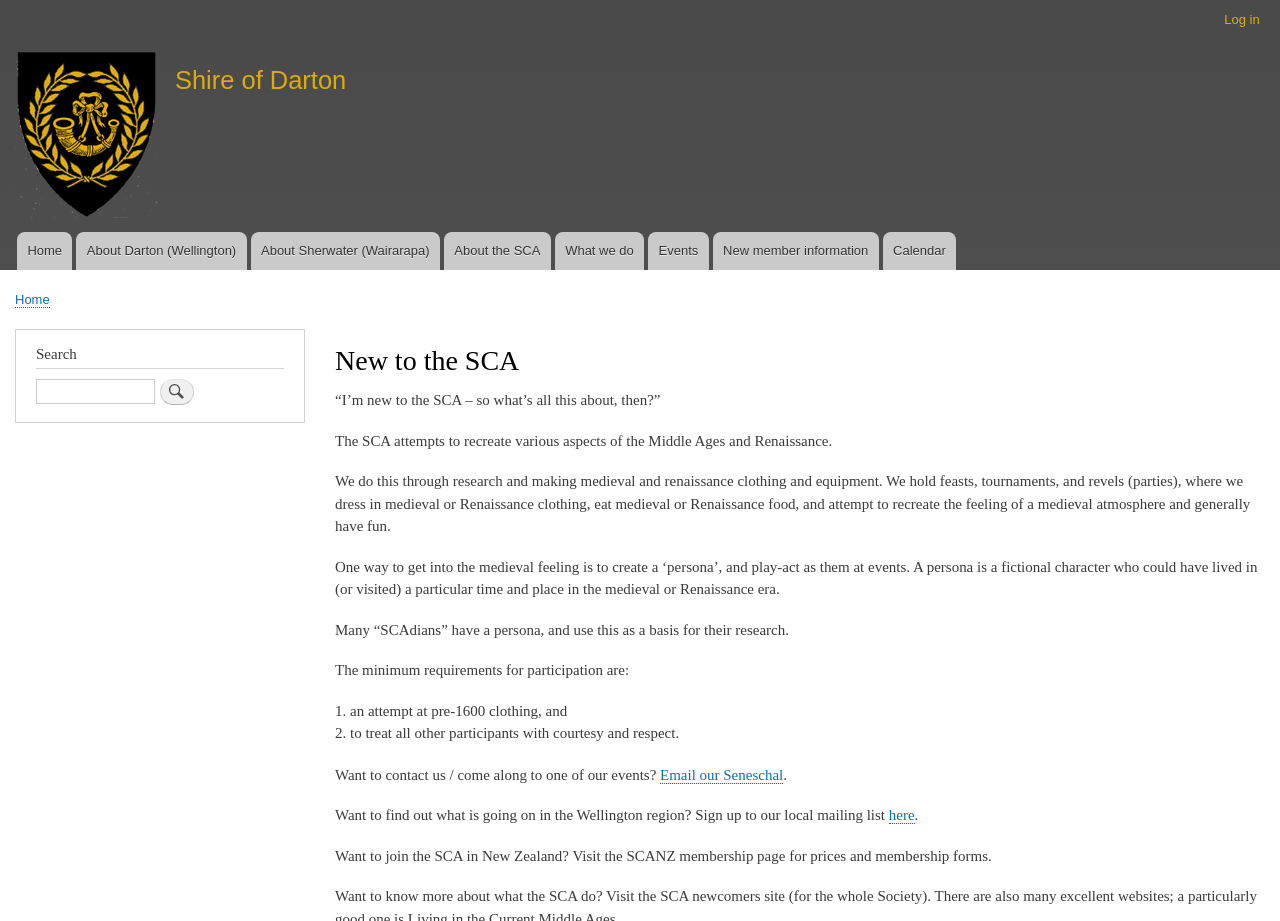Based on what you see in the screenshot, provide a thorough answer to this question: What is a persona in the SCA context?

Based on the webpage content, a persona in the SCA context is a fictional character that could have lived in or visited a particular time and place in the medieval or Renaissance era, and is used as a basis for research and play-acting at events.